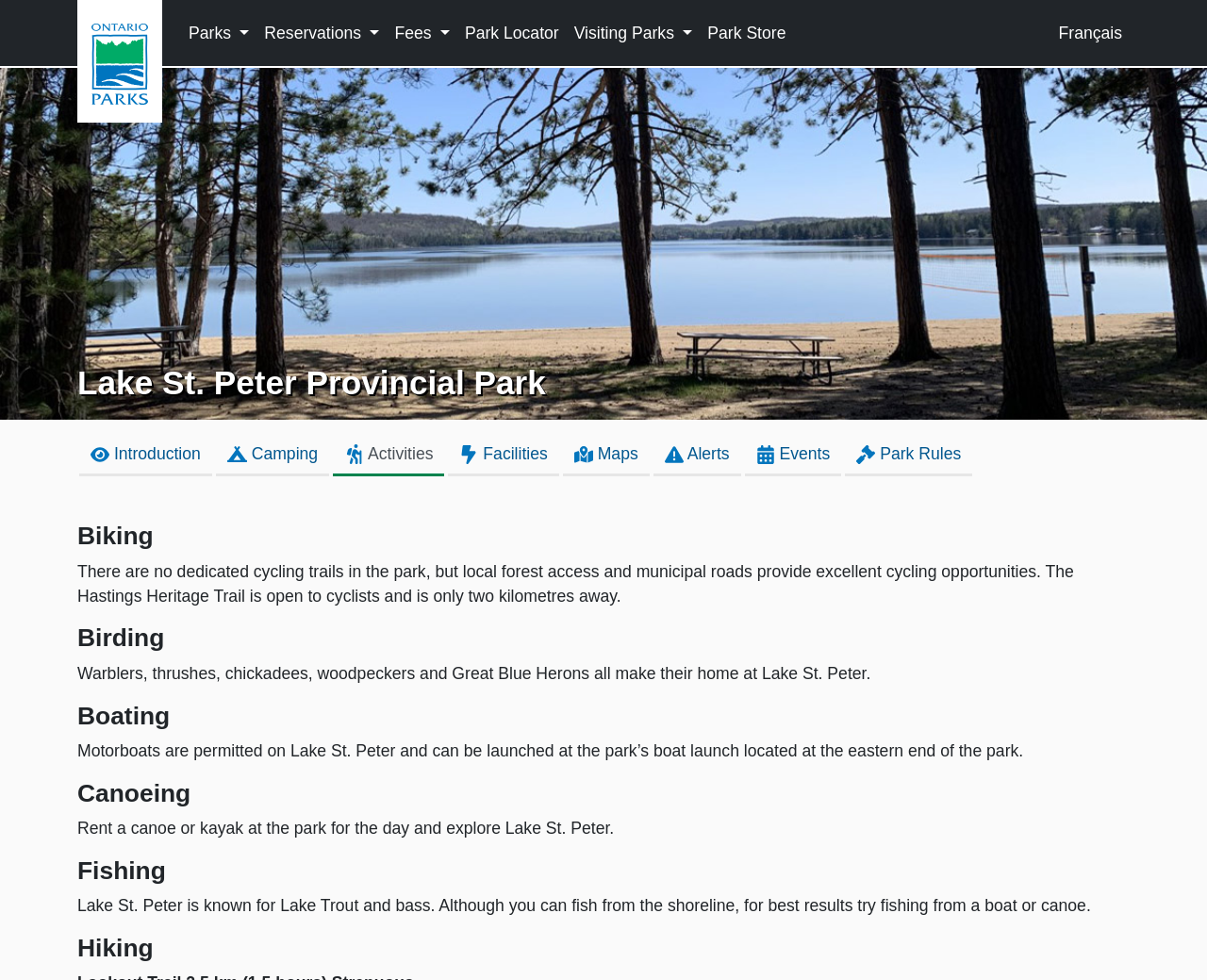Find the bounding box coordinates of the UI element according to this description: "Fees".

[0.321, 0.013, 0.379, 0.054]